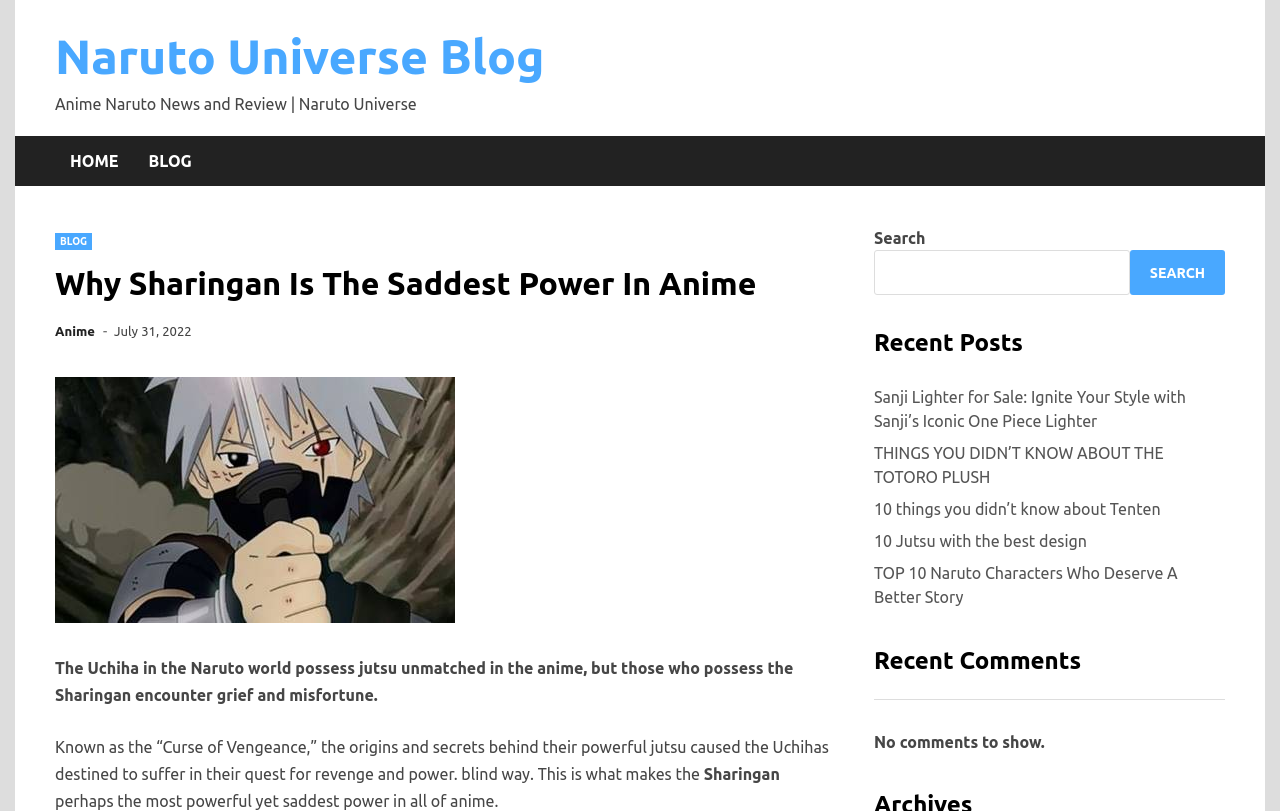Please provide the main heading of the webpage content.

Why Sharingan Is The Saddest Power In Anime